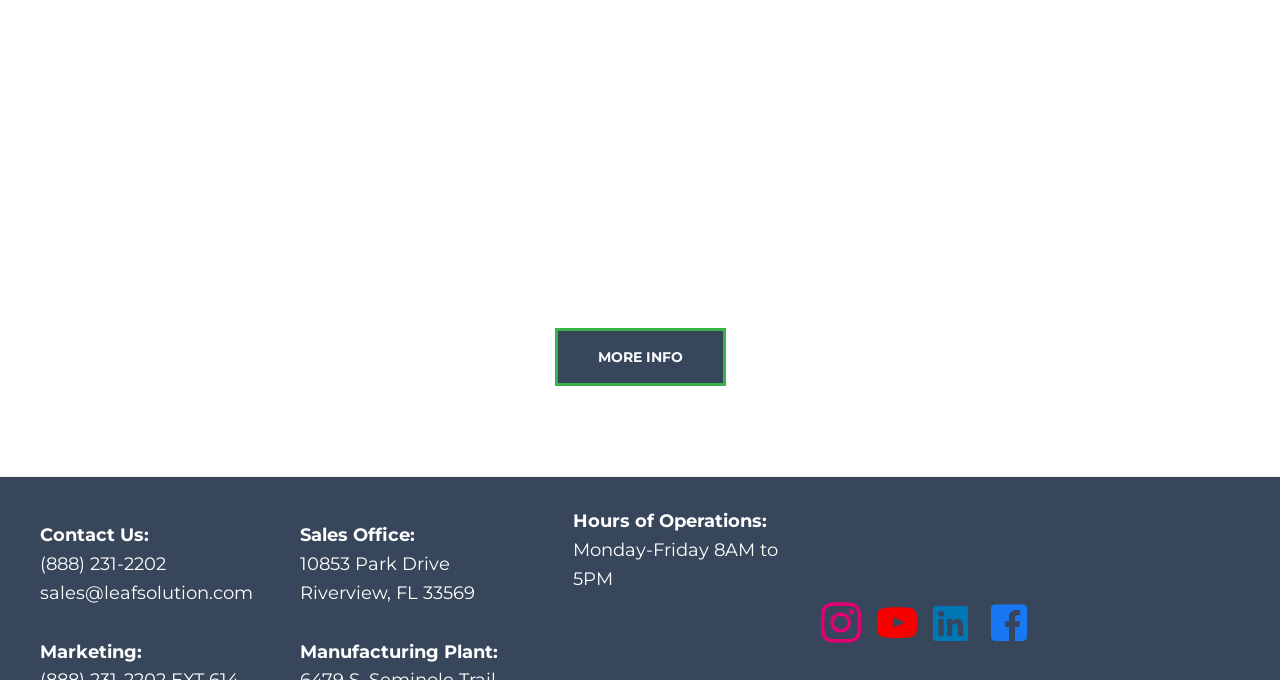What is the address of the sales office?
Using the information from the image, provide a comprehensive answer to the question.

I found the address by looking at the link element with the OCR text '10853 Park Drive Riverview, FL 33569' which is located below the 'Sales Office:' static text.